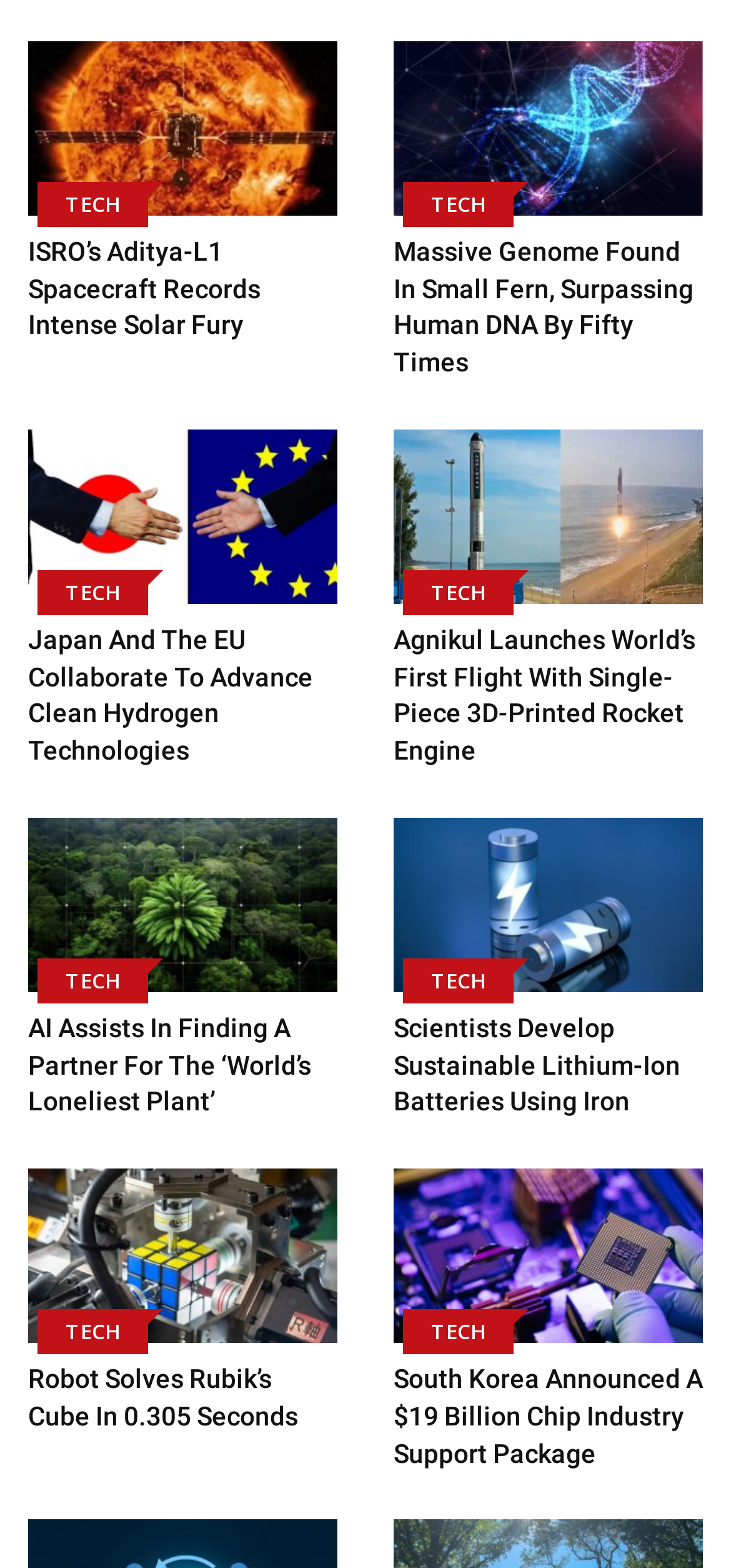Show me the bounding box coordinates of the clickable region to achieve the task as per the instruction: "Learn about Japan And The EU Collaborate To Advance Clean Hydrogen Technologies".

[0.038, 0.274, 0.462, 0.385]